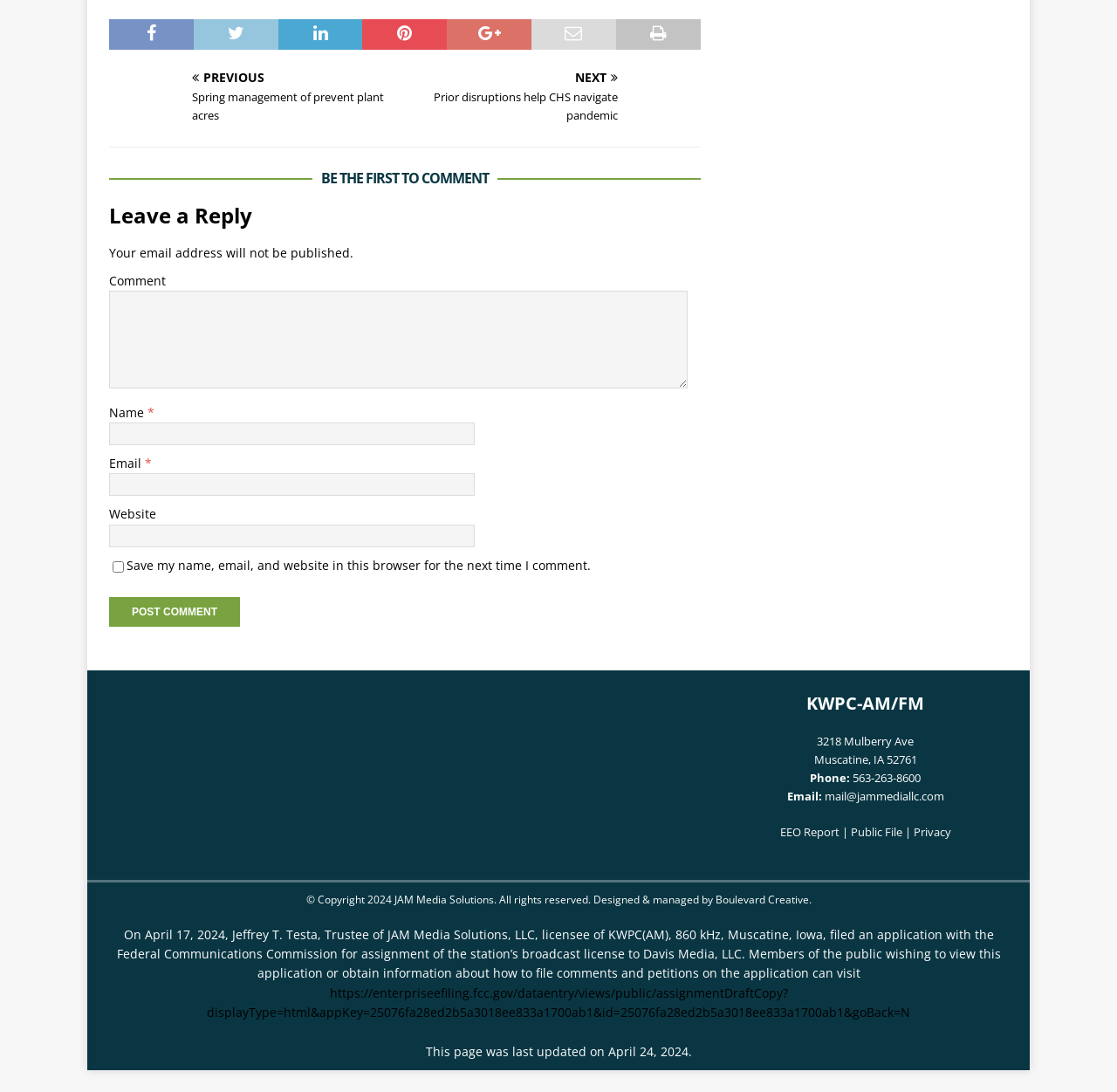Can you provide the bounding box coordinates for the element that should be clicked to implement the instruction: "Click the 'NEXT' link"?

[0.369, 0.066, 0.627, 0.114]